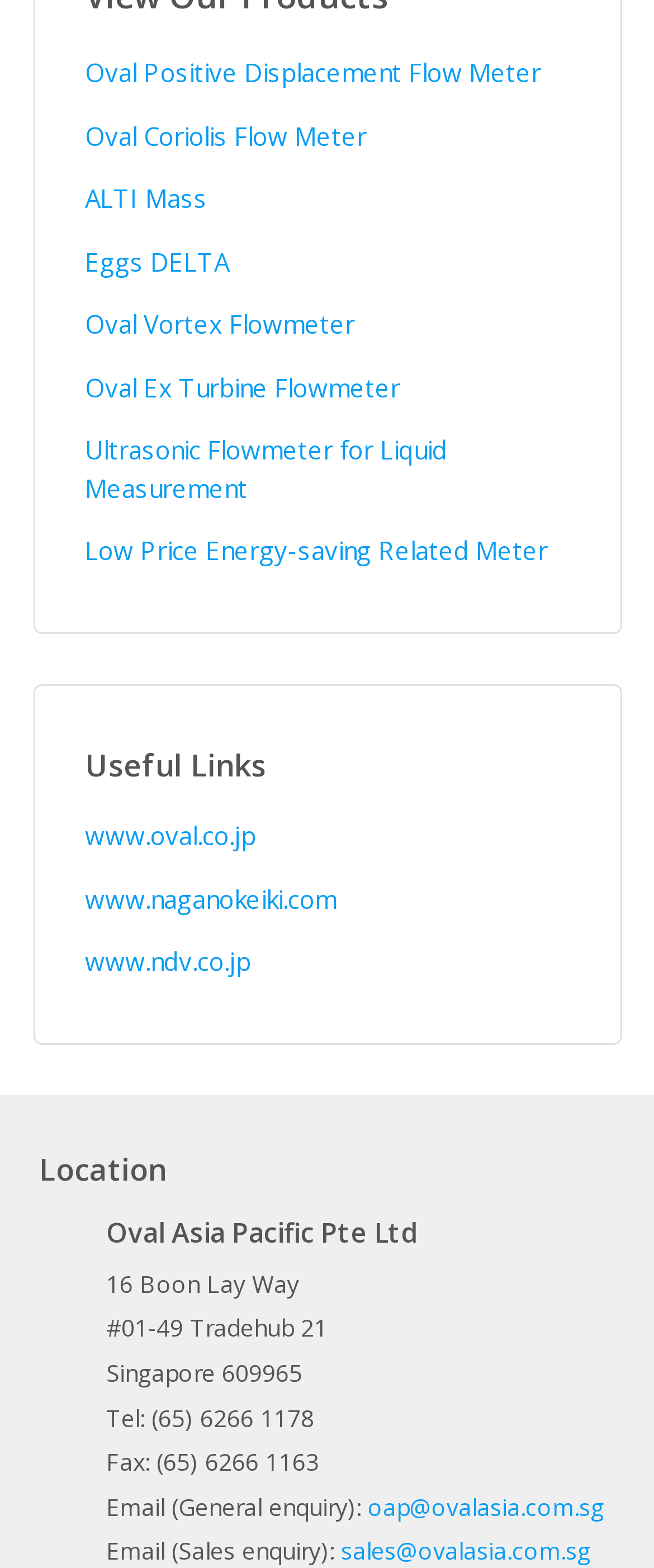Please give a succinct answer to the question in one word or phrase:
What is the email address for general enquiries?

oap@ovalasia.com.sg